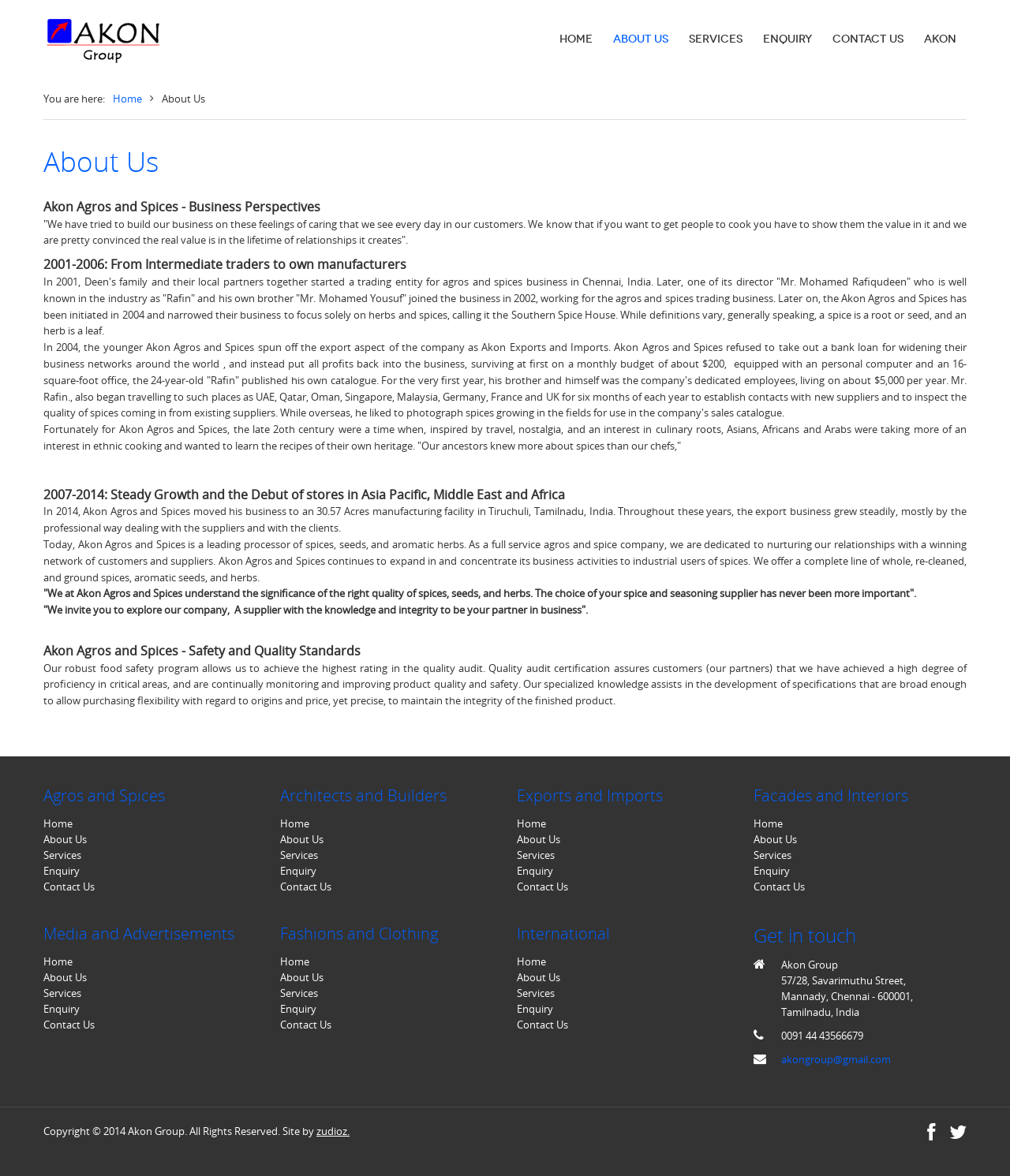Kindly determine the bounding box coordinates of the area that needs to be clicked to fulfill this instruction: "Click the 'CONTACT US' link".

[0.814, 0.0, 0.905, 0.067]